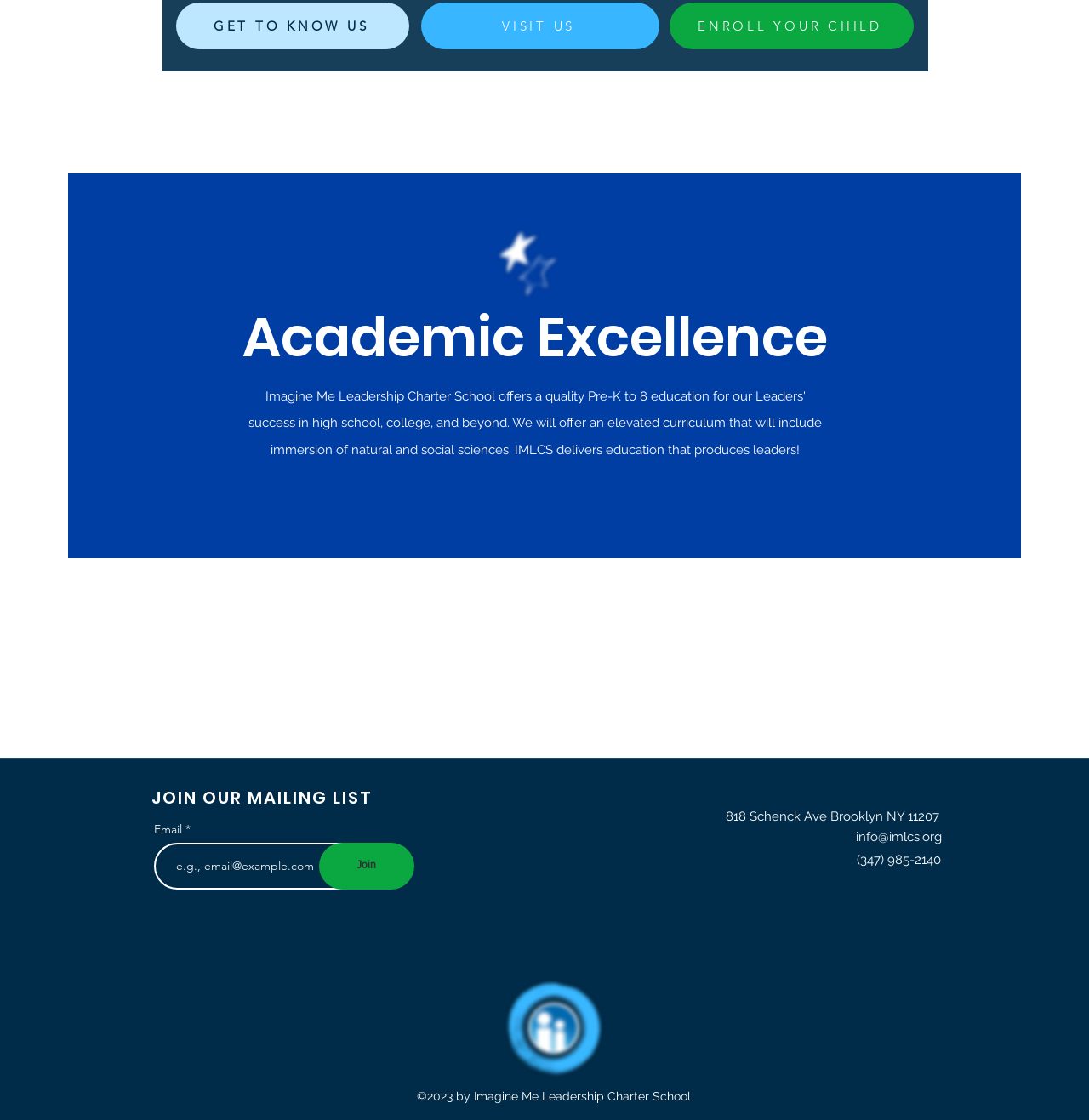Please identify the bounding box coordinates of the element I need to click to follow this instruction: "Click the 'GET TO KNOW US' button".

[0.162, 0.002, 0.376, 0.044]